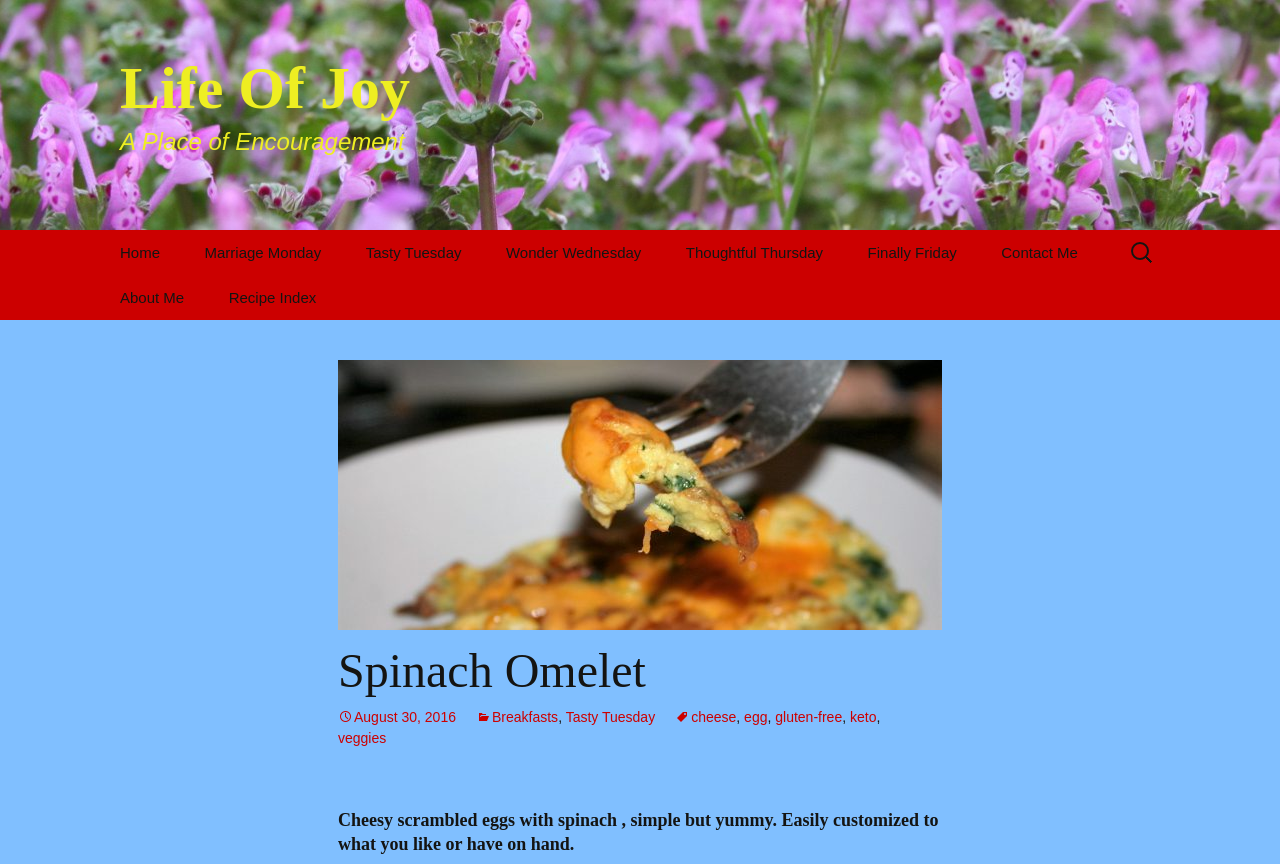Highlight the bounding box coordinates of the element you need to click to perform the following instruction: "Read about Spinach Omelet recipe."

[0.264, 0.741, 0.736, 0.813]